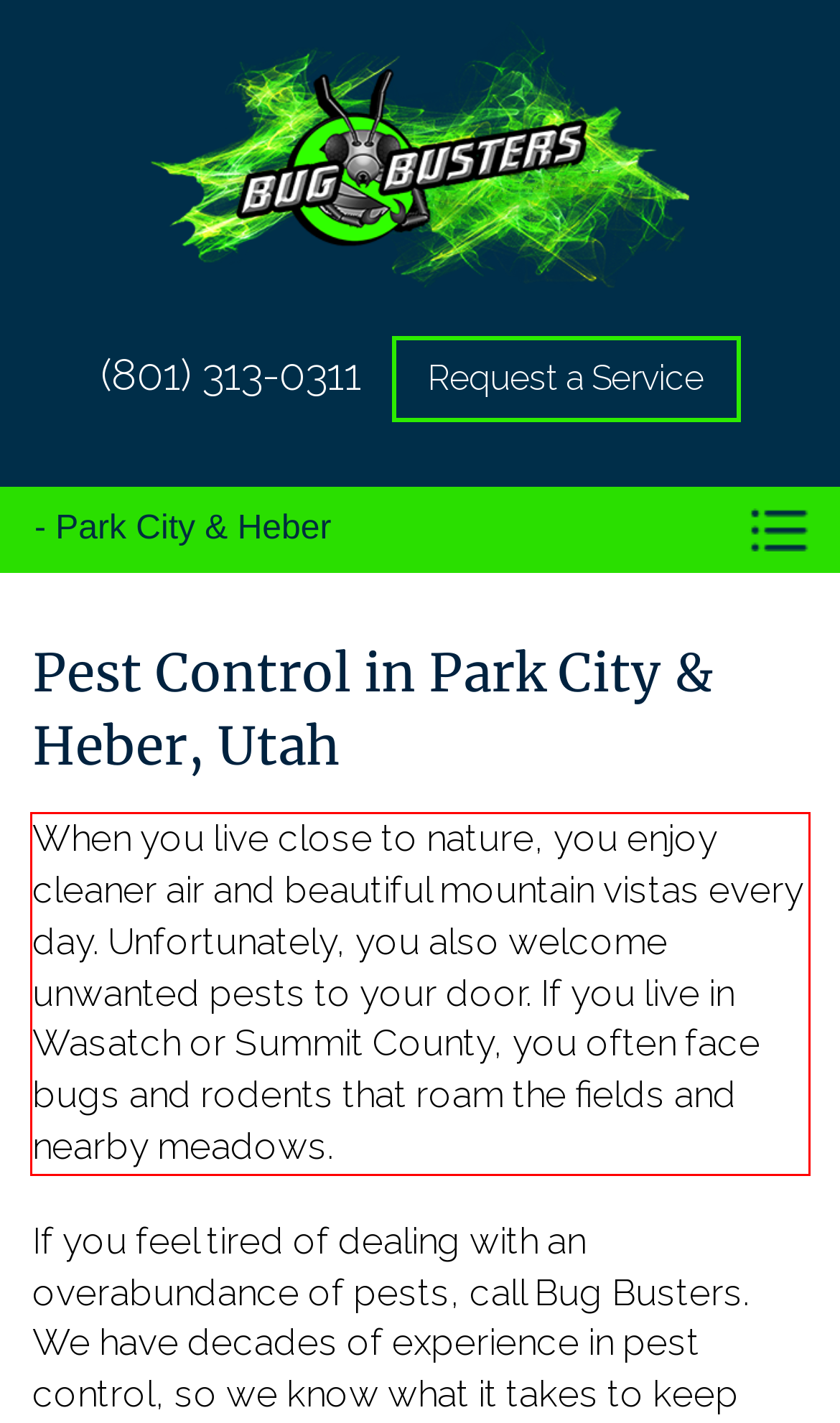Given a screenshot of a webpage containing a red bounding box, perform OCR on the text within this red bounding box and provide the text content.

When you live close to nature, you enjoy cleaner air and beautiful mountain vistas every day. Unfortunately, you also welcome unwanted pests to your door. If you live in Wasatch or Summit County, you often face bugs and rodents that roam the fields and nearby meadows.